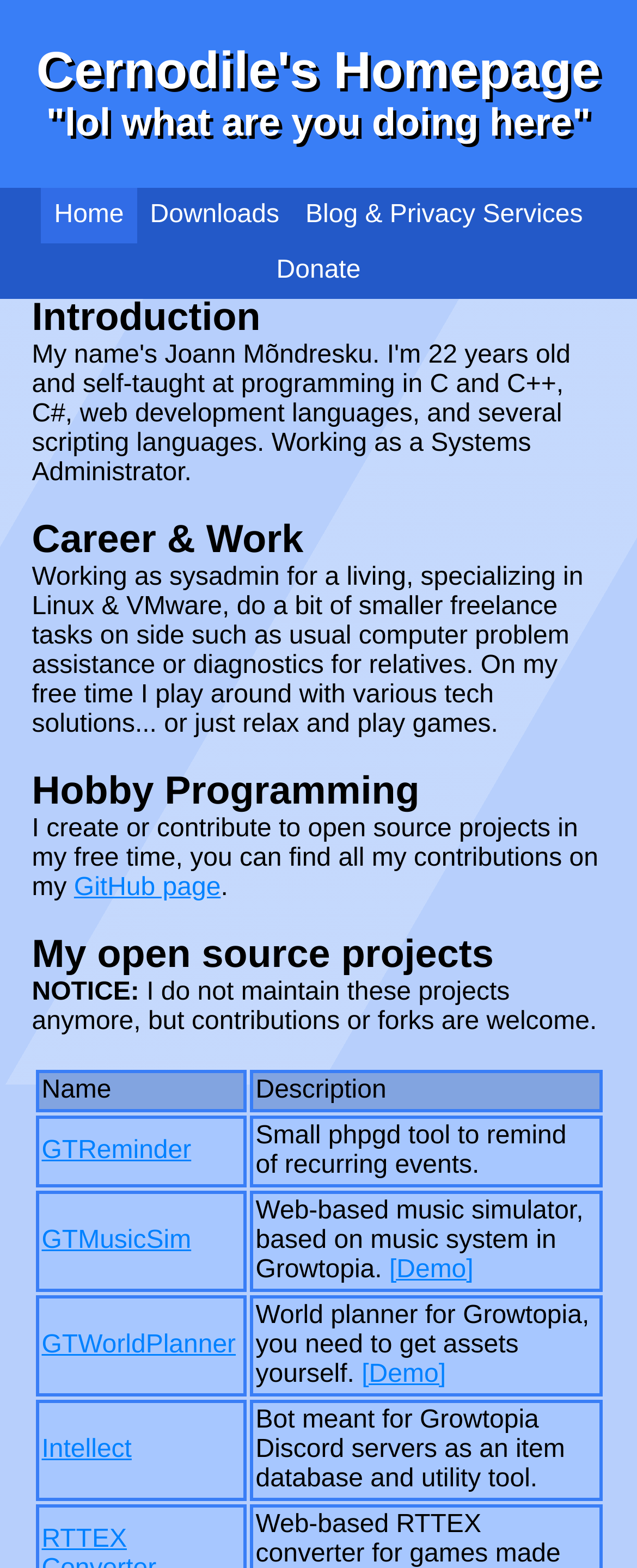Create a detailed description of the webpage's content and layout.

This webpage is the personal homepage of Joann Mõndresku, also known as Cernodile. At the top, there is a heading that reads "Cernodile's Homepage" followed by a humorous subtitle "lol what are you doing here". Below this, there are four navigation links: "Home", "Downloads", "Blog & Privacy Services", and "Donate", which are aligned horizontally across the page.

The main content of the page is divided into four sections: Introduction, Career & Work, Hobby Programming, and My open source projects. The Introduction section is a brief heading with no additional text. The Career & Work section describes Joann's profession as a sysadmin specializing in Linux and VMware, and mentions freelance tasks and hobbies.

The Hobby Programming section mentions Joann's open-source projects, with a link to their GitHub page. Below this, there is a notice that they no longer maintain these projects, but contributions or forks are welcome.

The My open source projects section is a table with four rows, each representing a different project. The projects are listed with their names, descriptions, and links to their respective pages. The projects include GTReminder, GTMusicSim, GTWorldPlanner, and Intellect, which are all related to Growtopia, a game. Each project has a brief description and a link to its page, with some also having demo links.